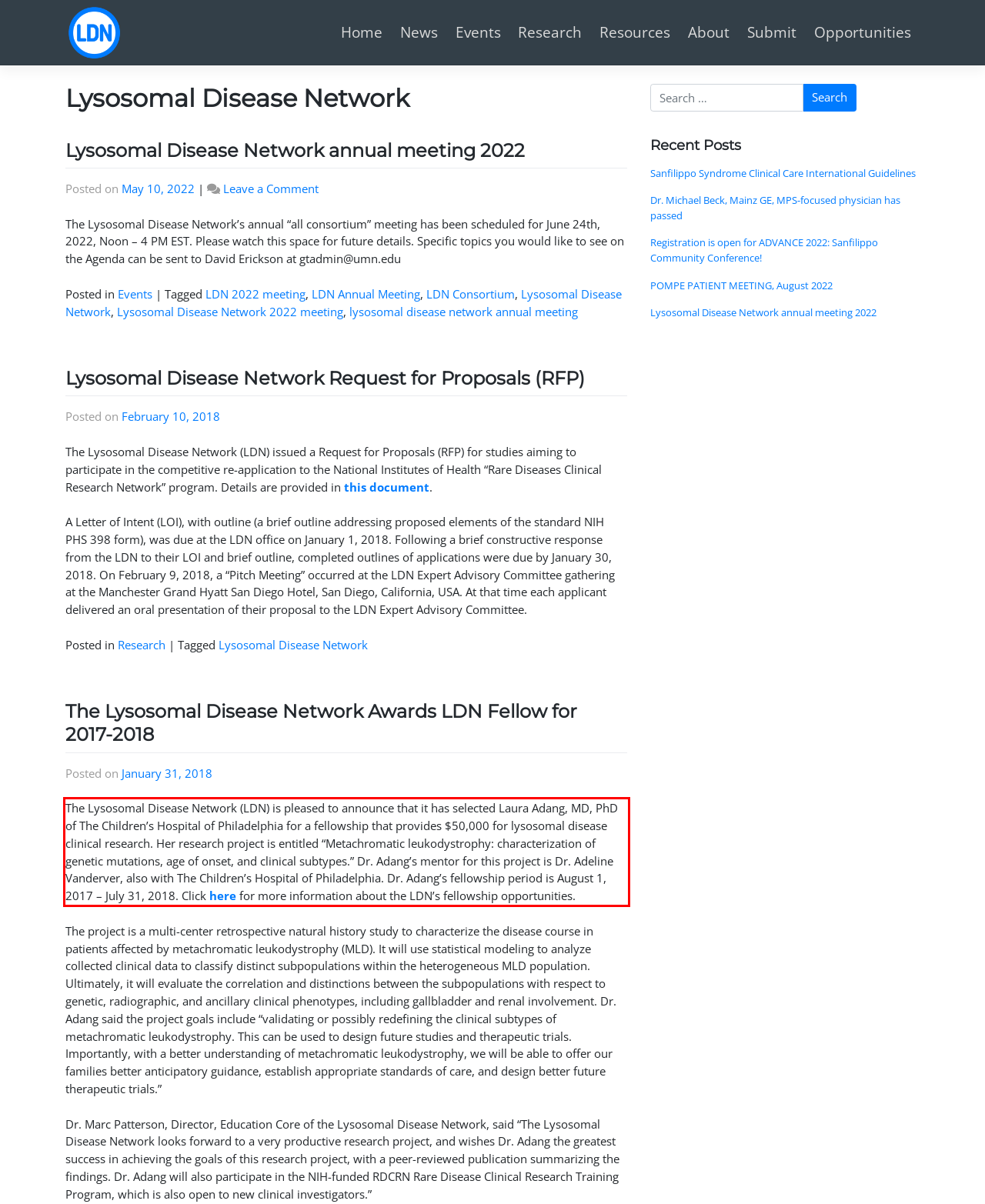You have a screenshot of a webpage with a UI element highlighted by a red bounding box. Use OCR to obtain the text within this highlighted area.

The Lysosomal Disease Network (LDN) is pleased to announce that it has selected Laura Adang, MD, PhD of The Children’s Hospital of Philadelphia for a fellowship that provides $50,000 for lysosomal disease clinical research. Her research project is entitled “Metachromatic leukodystrophy: characterization of genetic mutations, age of onset, and clinical subtypes.” Dr. Adang’s mentor for this project is Dr. Adeline Vanderver, also with The Children’s Hospital of Philadelphia. Dr. Adang’s fellowship period is August 1, 2017 – July 31, 2018. Click here for more information about the LDN’s fellowship opportunities.